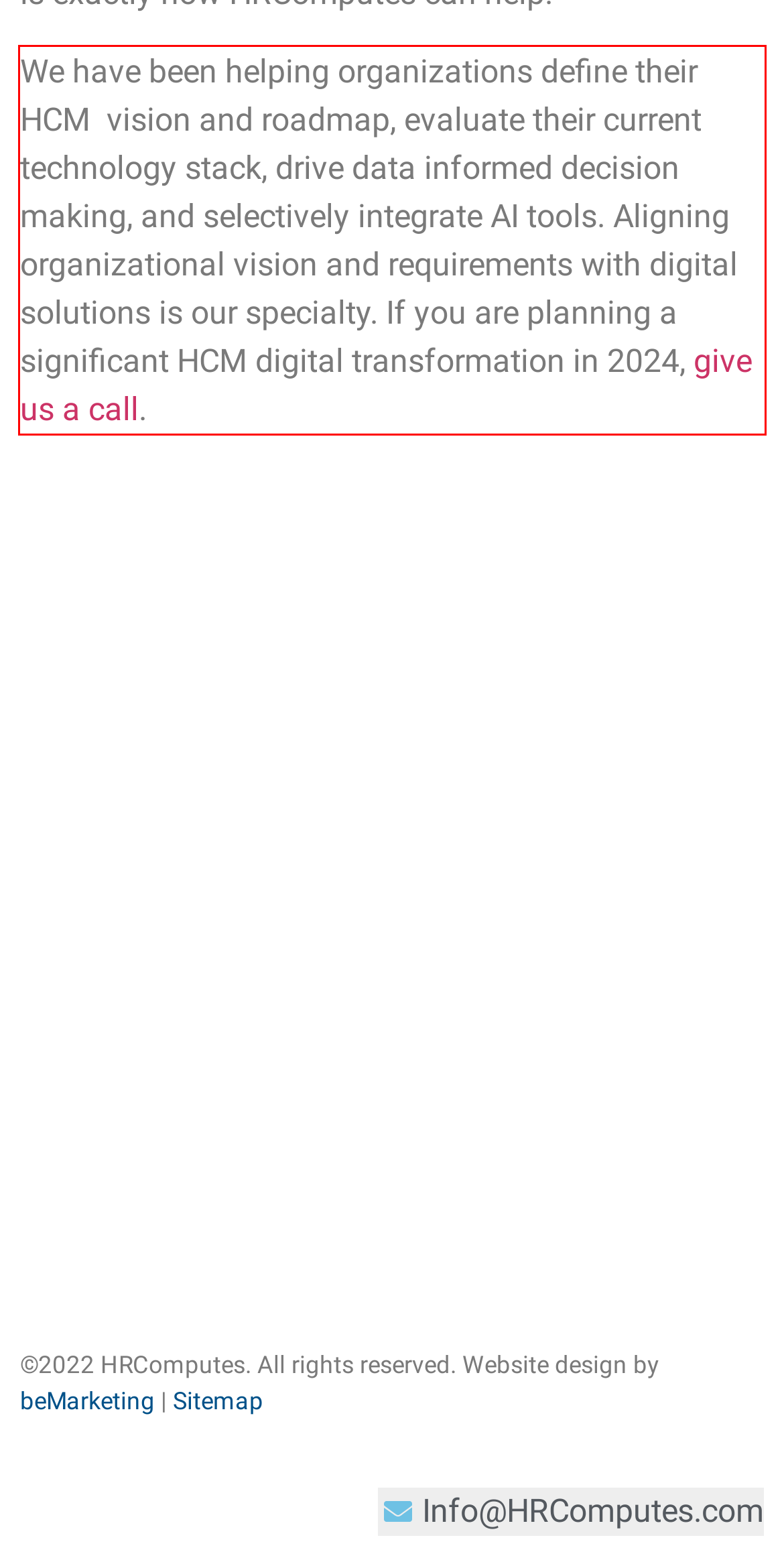From the screenshot of the webpage, locate the red bounding box and extract the text contained within that area.

We have been helping organizations define their HCM vision and roadmap, evaluate their current technology stack, drive data informed decision making, and selectively integrate AI tools. Aligning organizational vision and requirements with digital solutions is our specialty. If you are planning a significant HCM digital transformation in 2024, give us a call.